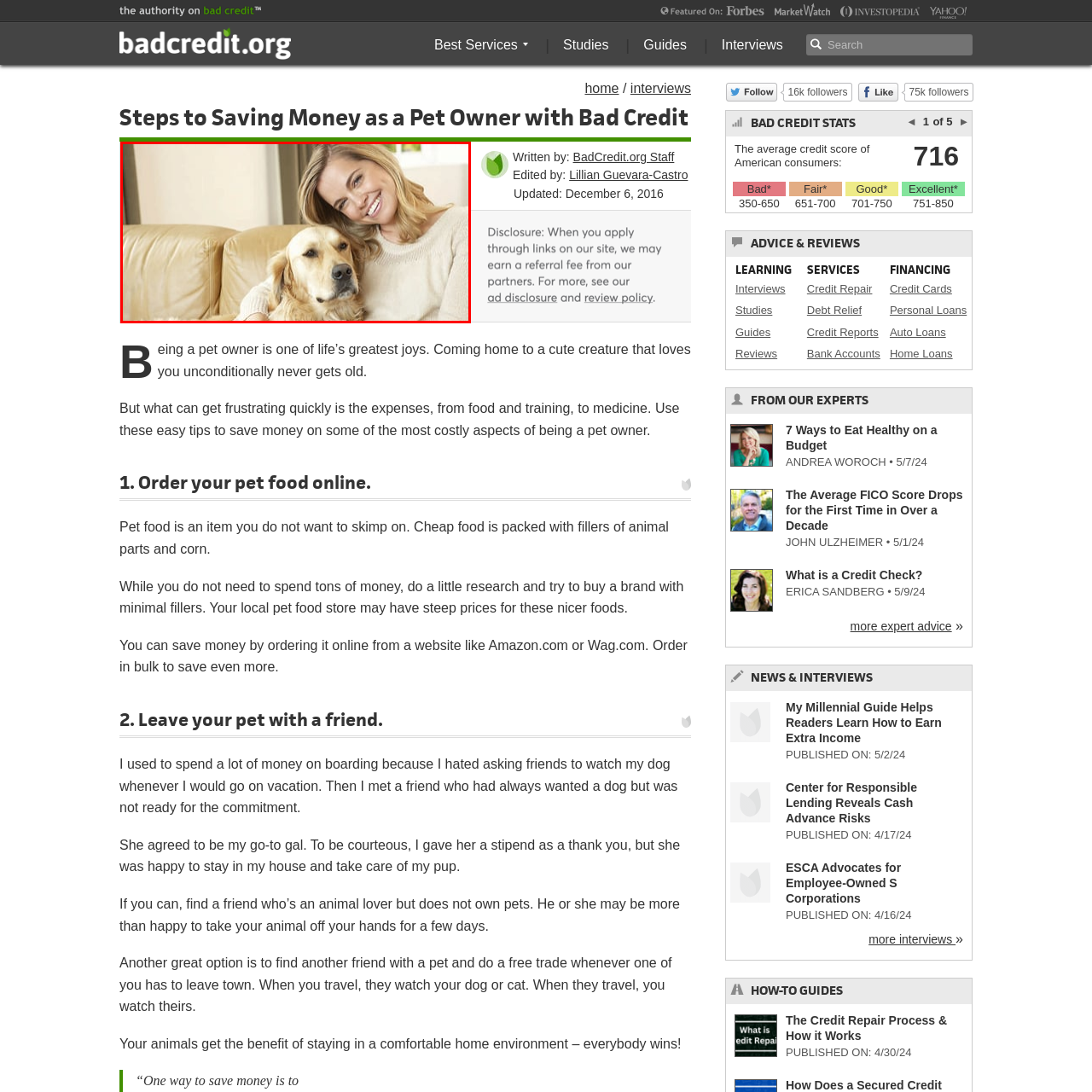Create an extensive caption describing the content of the image outlined in red.

The image features a warm and inviting scene of a woman smiling affectionately while sitting on a cozy couch with her golden retriever. She gently embraces her dog, highlighting the deep bond and love between them. The woman is dressed in a comfortable sweater, emphasizing a relaxed and homely setting. The soft lighting streaming through a nearby window adds to the overall atmosphere, evoking feelings of happiness and companionship. This heartwarming moment perfectly captures the joys of being a pet owner, resonating with the theme of saving money as a pet owner, as discussed in the accompanying article on managing finances with pets.